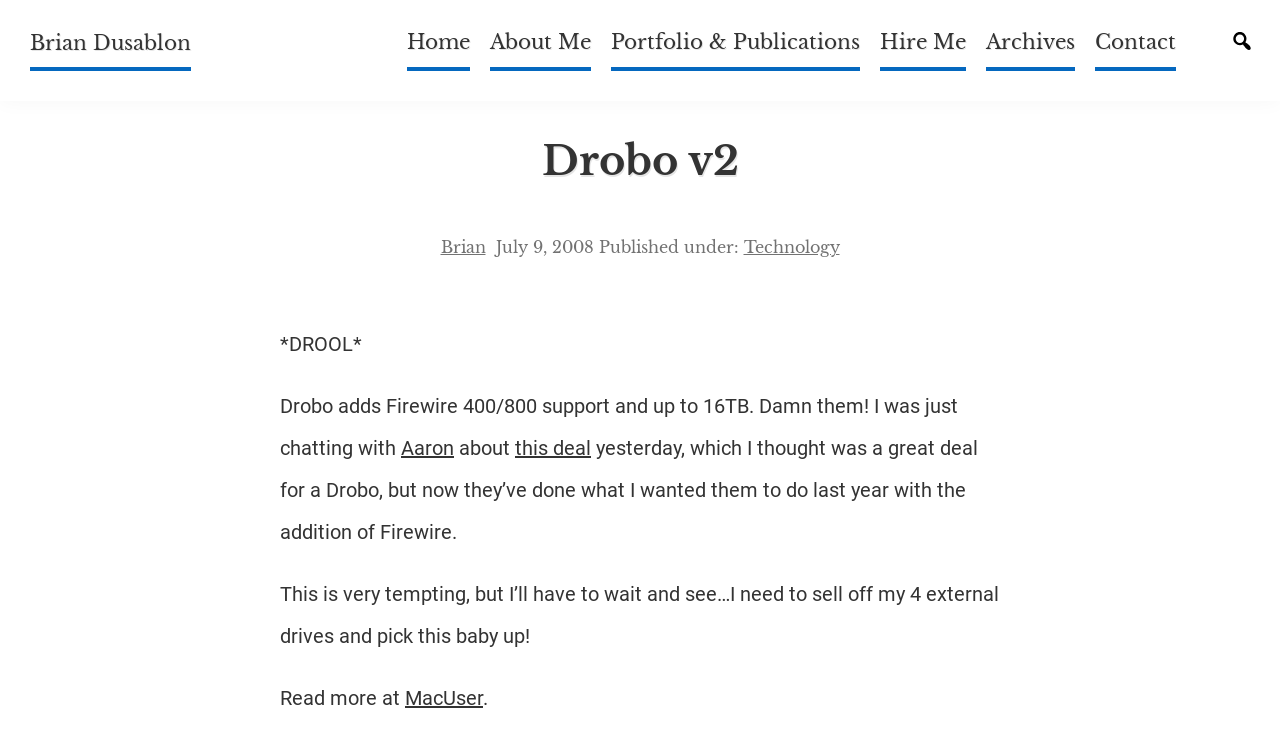Provide the bounding box coordinates of the UI element this sentence describes: "Portfolio & Publications".

[0.477, 0.036, 0.672, 0.095]